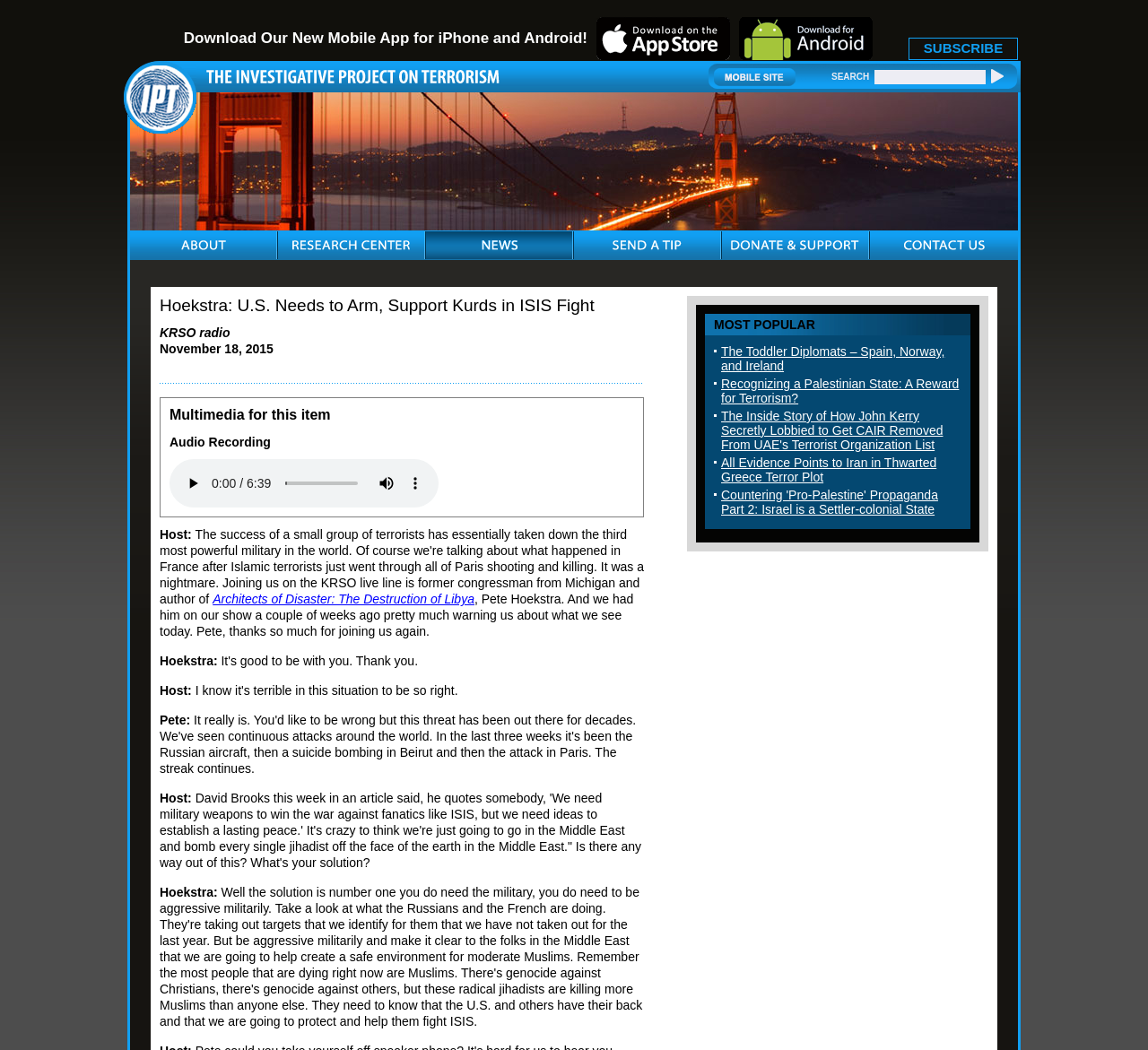Identify the bounding box coordinates of the region I need to click to complete this instruction: "Visit the Research Center".

[0.242, 0.219, 0.37, 0.248]